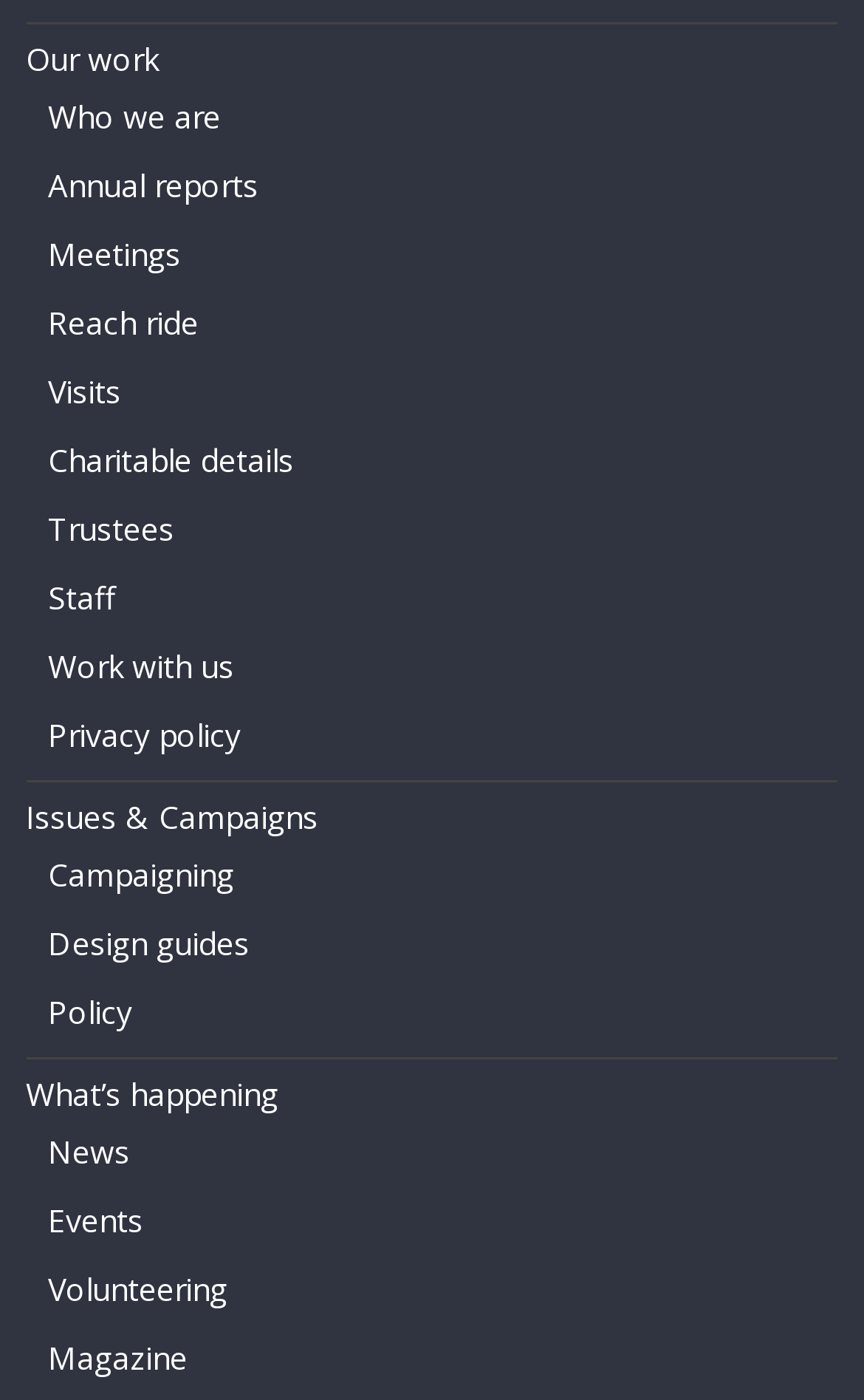Please determine the bounding box coordinates of the area that needs to be clicked to complete this task: 'View annual reports'. The coordinates must be four float numbers between 0 and 1, formatted as [left, top, right, bottom].

[0.056, 0.117, 0.299, 0.147]